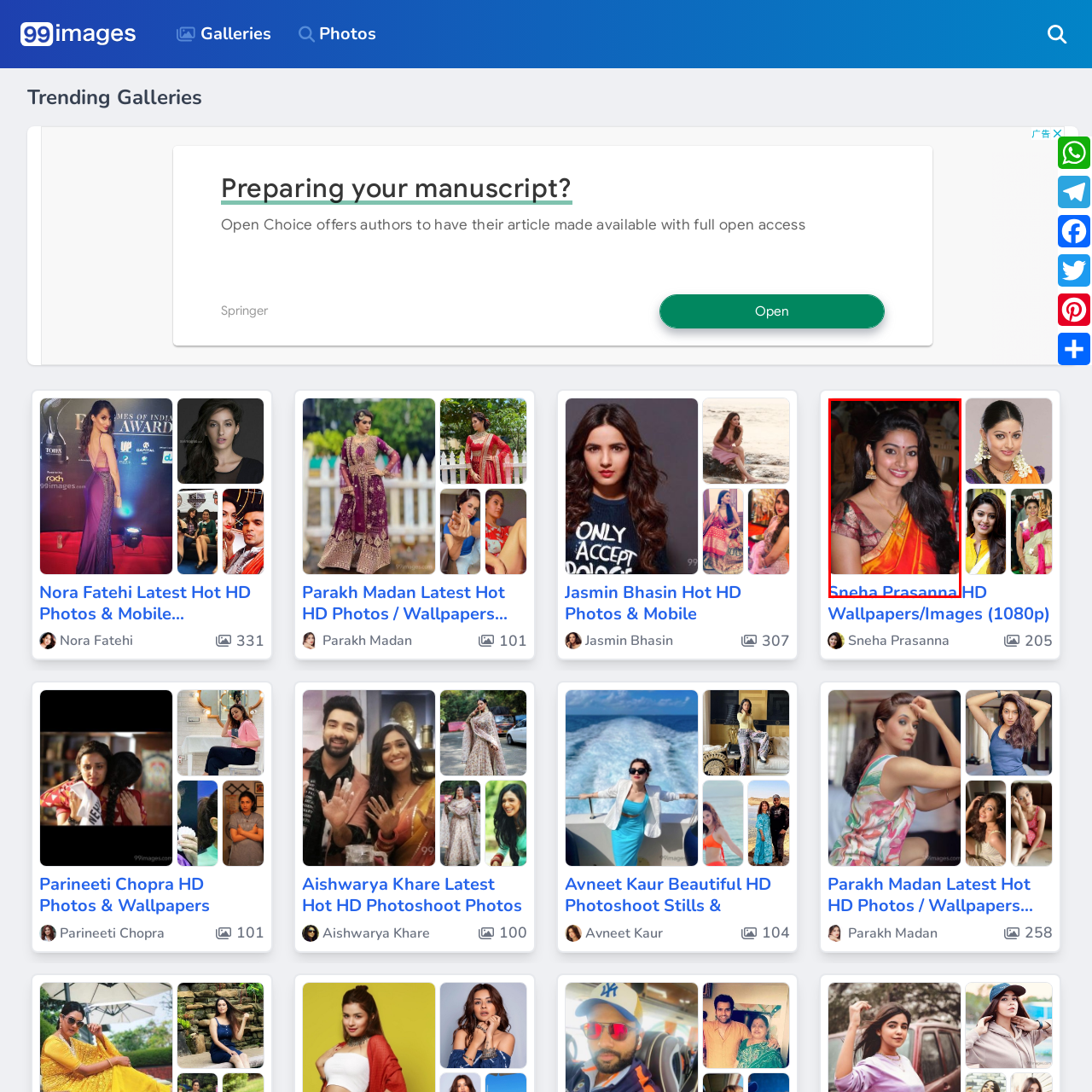Pay attention to the area highlighted by the red boundary and answer the question with a single word or short phrase: 
What is the color of Sneha's outfit?

Orange and gold